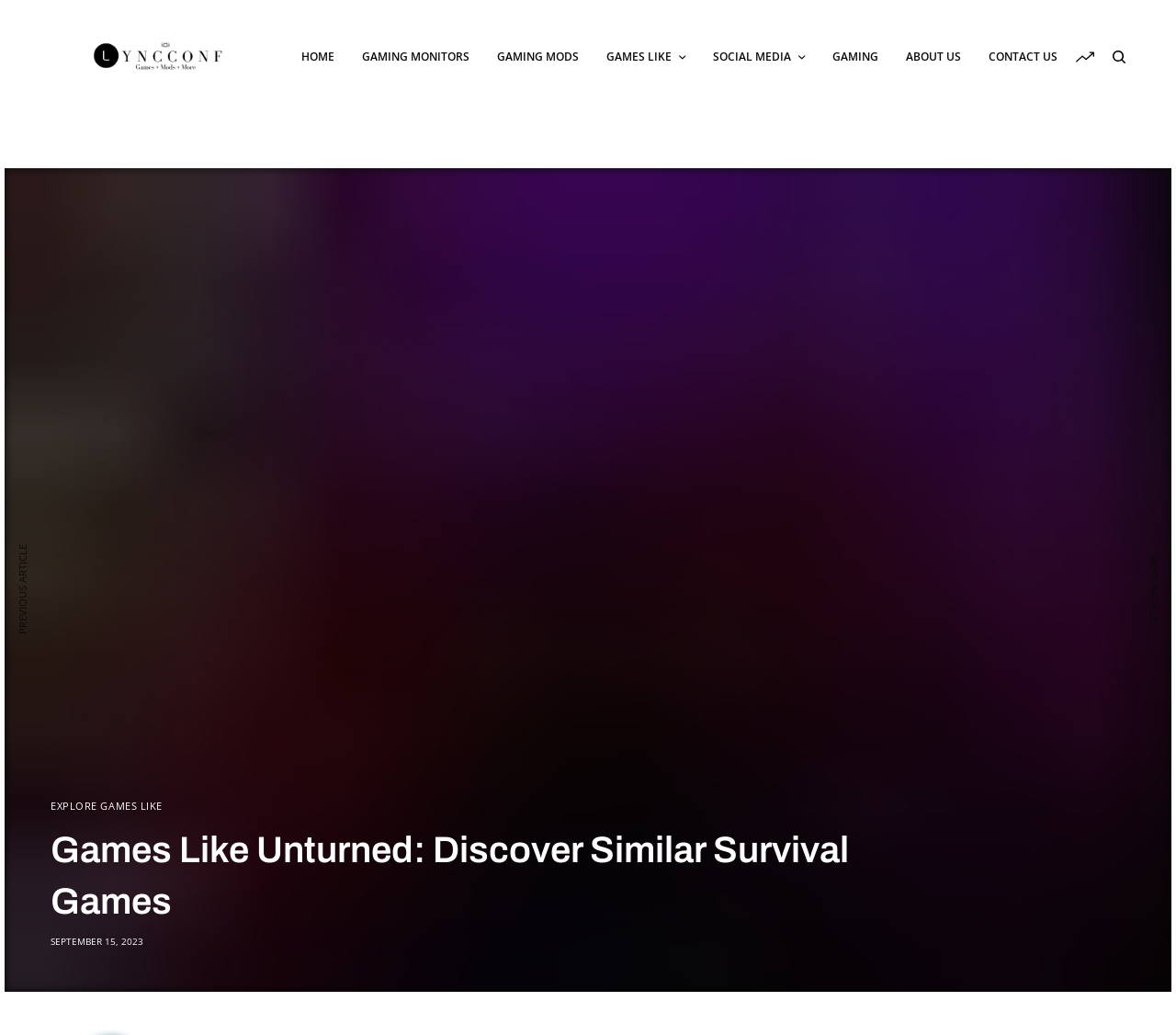Is there an image on the webpage?
Based on the visual, give a brief answer using one word or a short phrase.

Yes